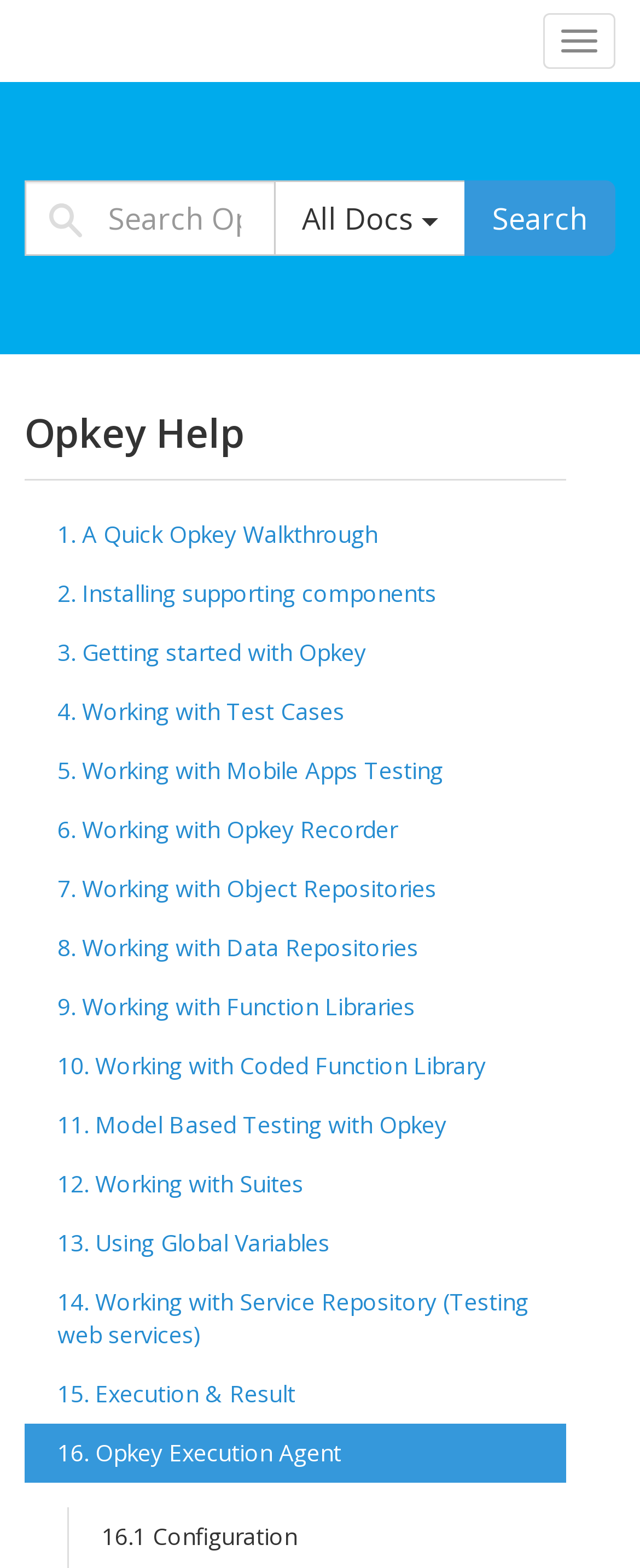Please answer the following question using a single word or phrase: 
How many buttons are available in the search layout table?

3